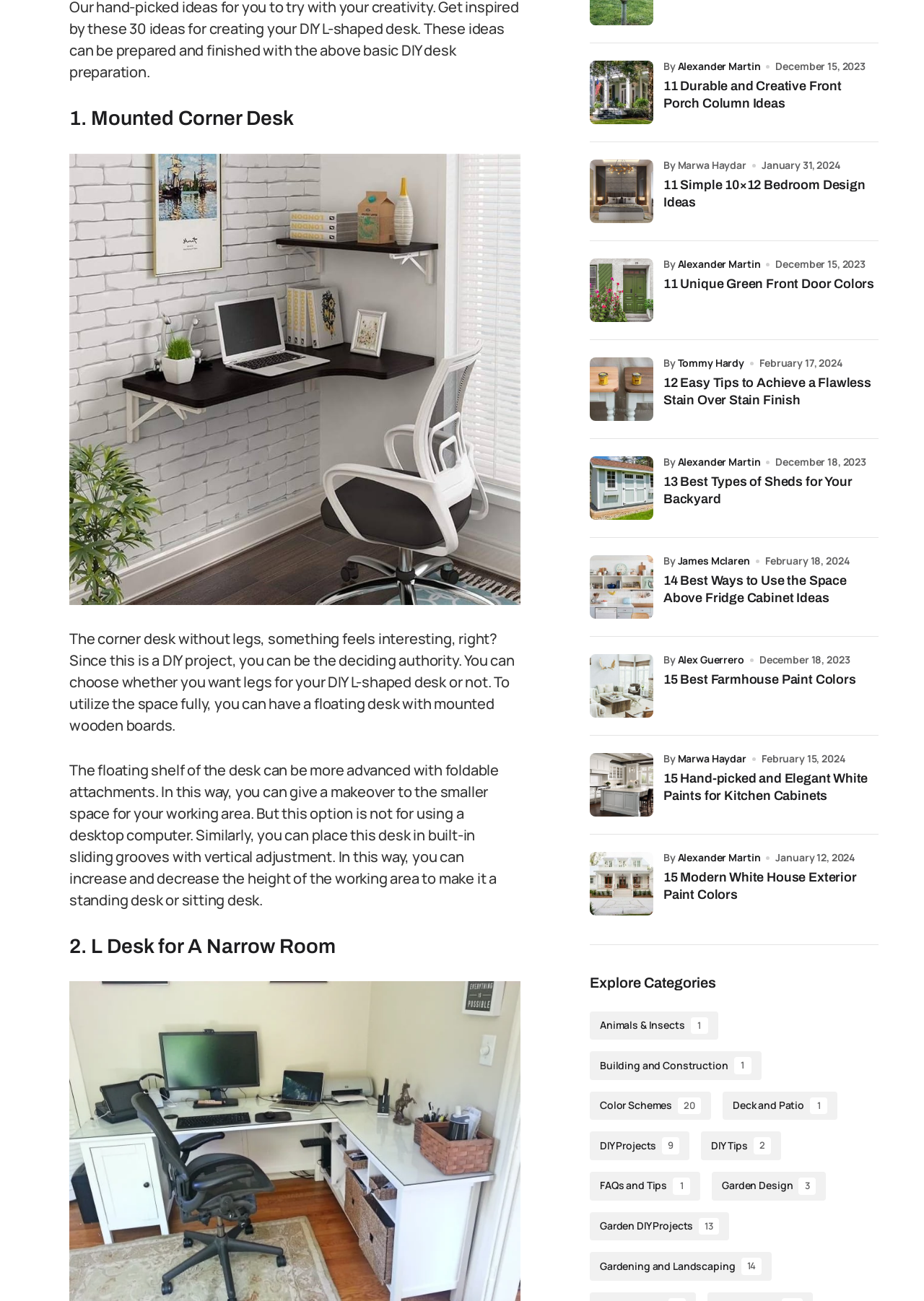For the following element description, predict the bounding box coordinates in the format (top-left x, top-left y, bottom-right x, bottom-right y). All values should be floating point numbers between 0 and 1. Description: Animals & Insects 1

[0.638, 0.777, 0.777, 0.799]